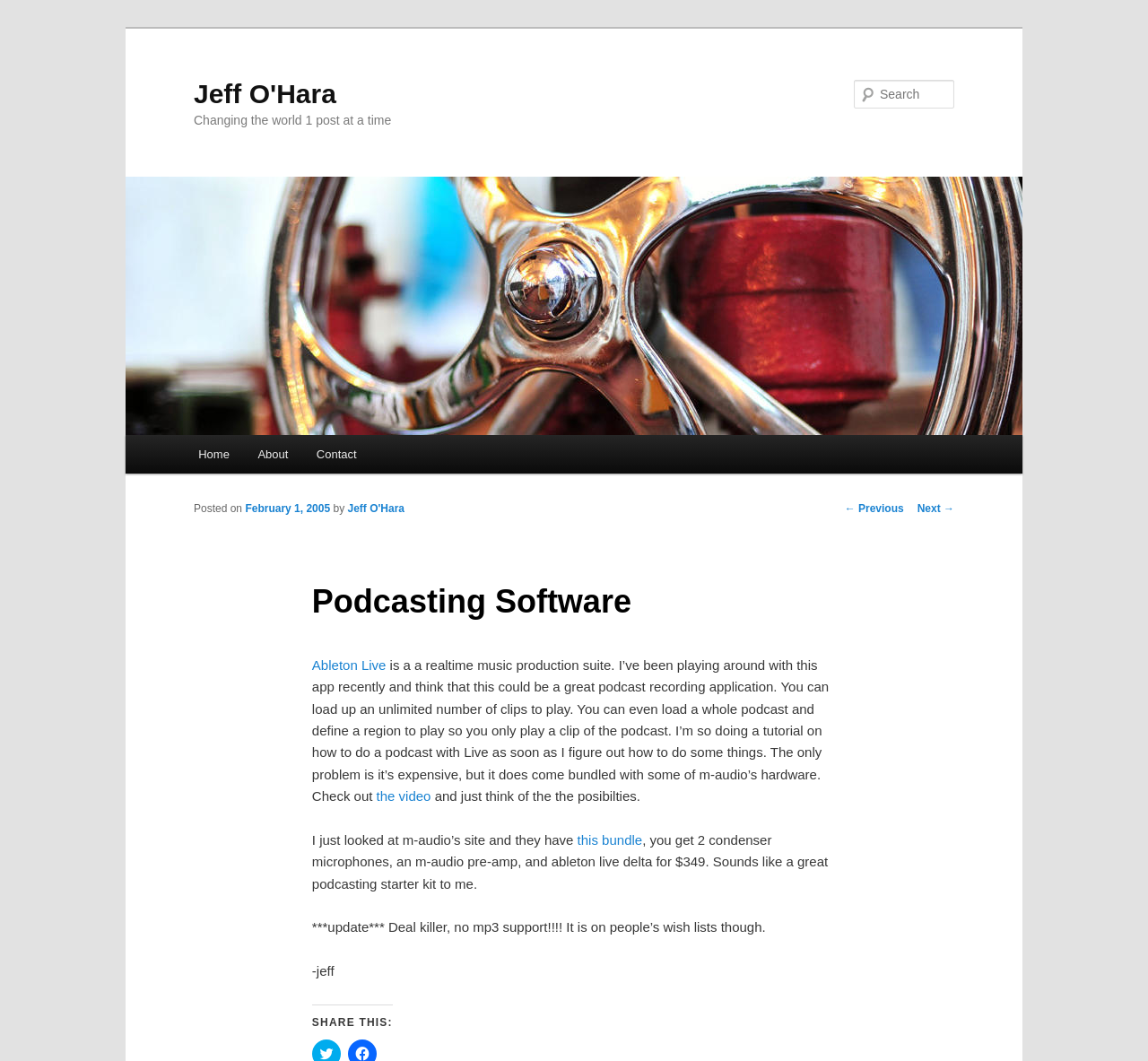Please give the bounding box coordinates of the area that should be clicked to fulfill the following instruction: "Read the previous post". The coordinates should be in the format of four float numbers from 0 to 1, i.e., [left, top, right, bottom].

[0.736, 0.473, 0.787, 0.485]